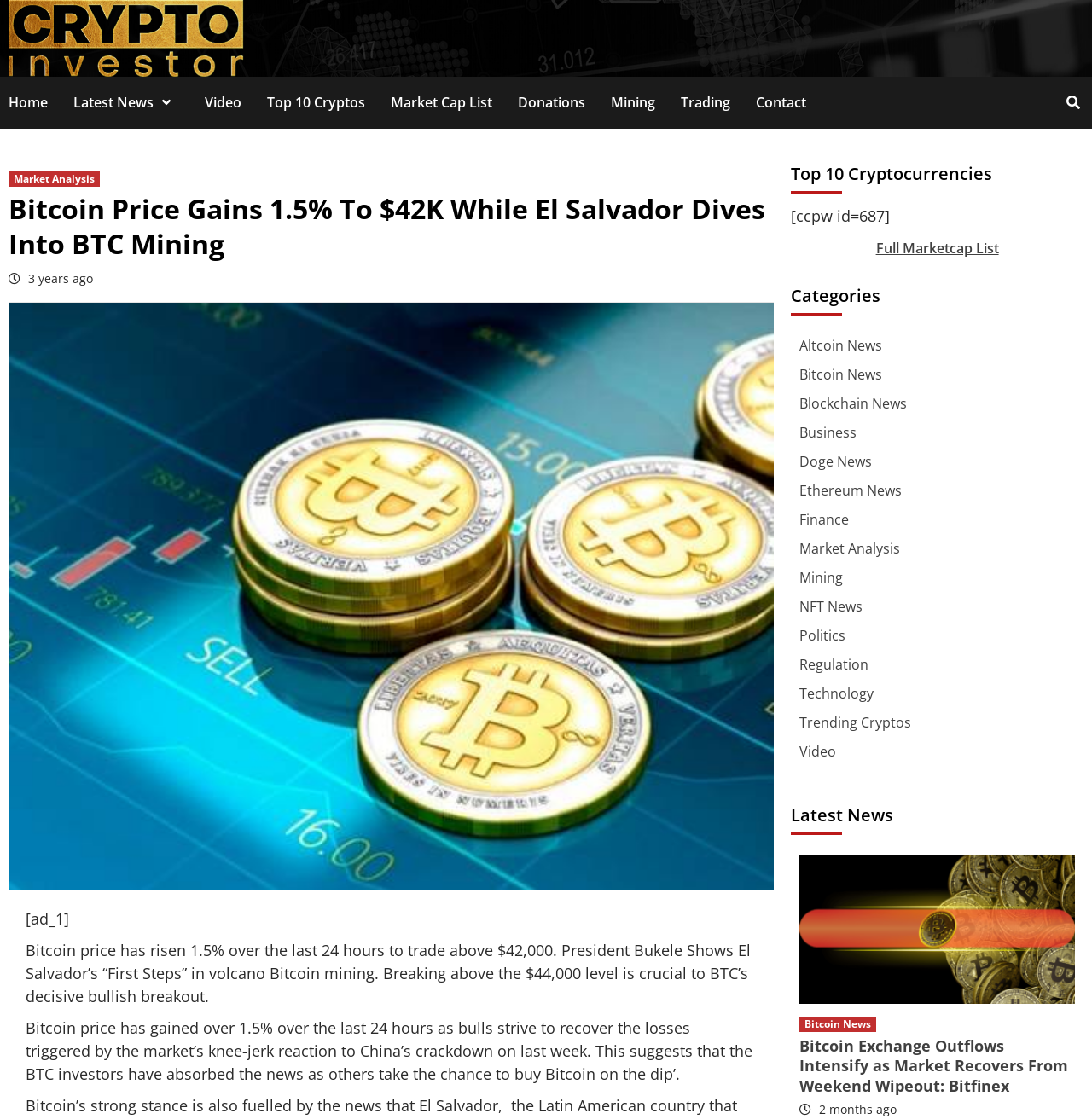Elaborate on the information and visuals displayed on the webpage.

This webpage is about Bitcoin and cryptocurrency news. At the top, there is a logo and a navigation menu with links to "Home", "Latest News", "Video", "Top 10 Cryptos", "Market Cap List", "Donations", "Mining", "Trading", and "Contact". 

Below the navigation menu, there is a header section with a title "Bitcoin Price Gains 1.5% To $42K While El Salvador Dives Into BTC Mining" and a subtitle "3 years ago". 

To the right of the header section, there is an image. Below the header section, there is a paragraph of text discussing the current Bitcoin price and its recent gains. 

Further down, there are three sections: "Top 10 Cryptocurrencies", "Categories", and "Latest News". The "Top 10 Cryptocurrencies" section has a heading and a link to a "Full Marketcap List". The "Categories" section has a list of links to various categories such as "Altcoin News", "Bitcoin News", "Blockchain News", and more. 

The "Latest News" section has a heading and several links to news articles, including "Bitcoin Exchange Outflows Intensify as Market Recovers From Weekend Wipeout: Bitfinex" and "Bitcoin News". Each news article has a title, a link, and an image. There is also a timestamp "2 months ago" below one of the news articles.